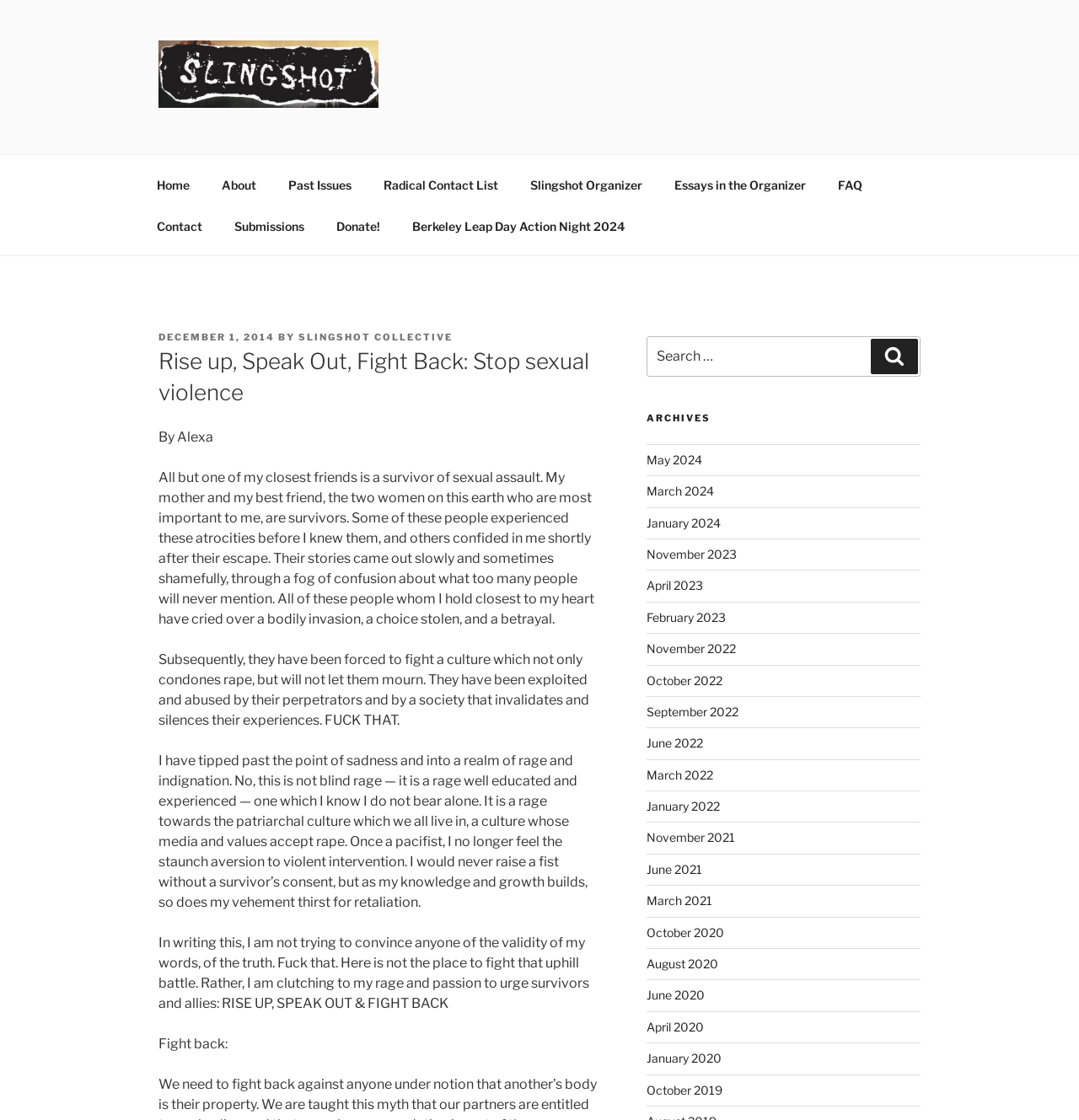Determine the bounding box coordinates for the clickable element to execute this instruction: "Click on the 'Home' link". Provide the coordinates as four float numbers between 0 and 1, i.e., [left, top, right, bottom].

[0.131, 0.146, 0.189, 0.183]